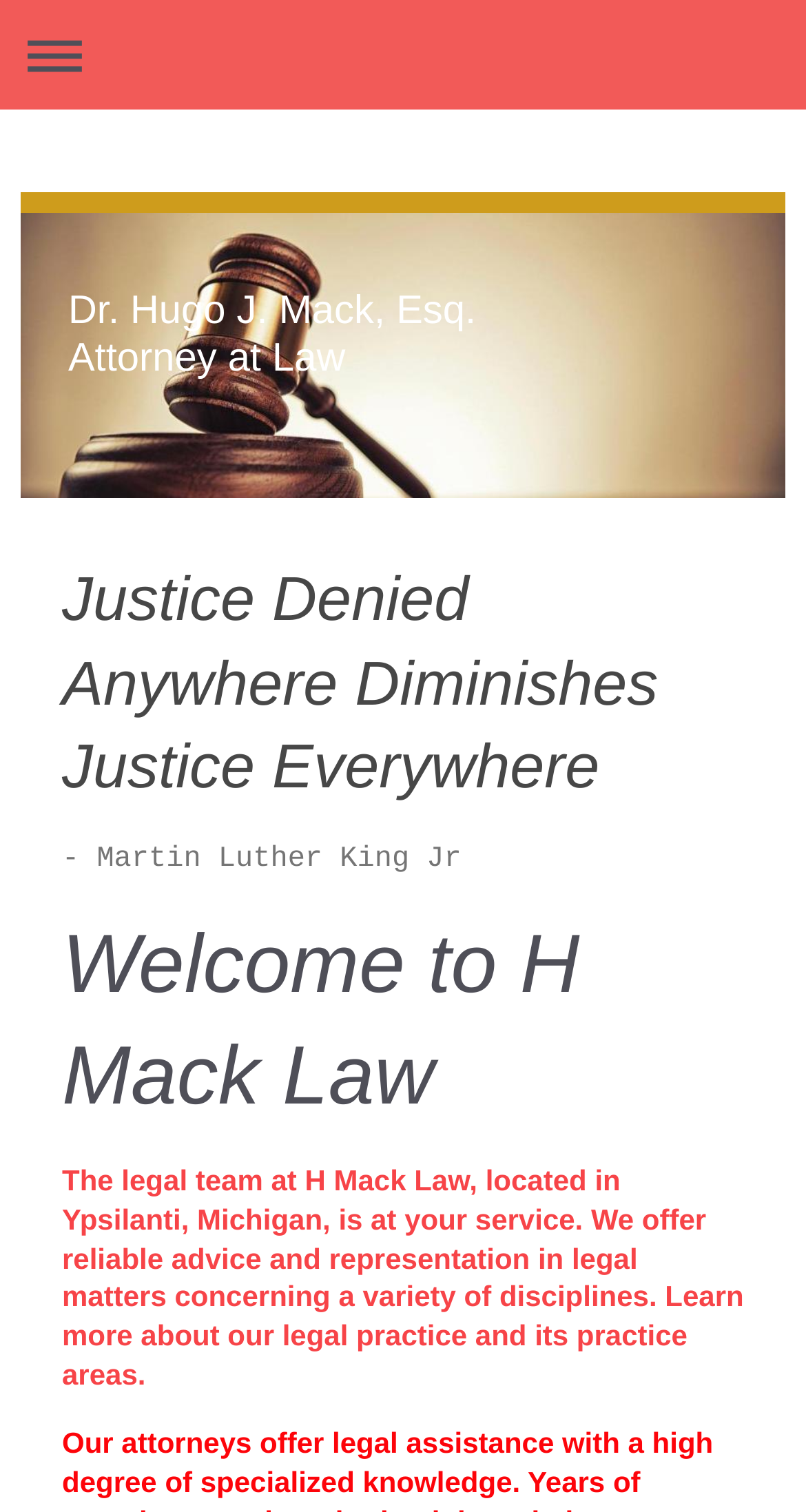Where is the law firm located?
With the help of the image, please provide a detailed response to the question.

I found the answer by reading the static text ', located in Ypsilanti, Michigan, is at your service.' which indicates the location of the law firm.